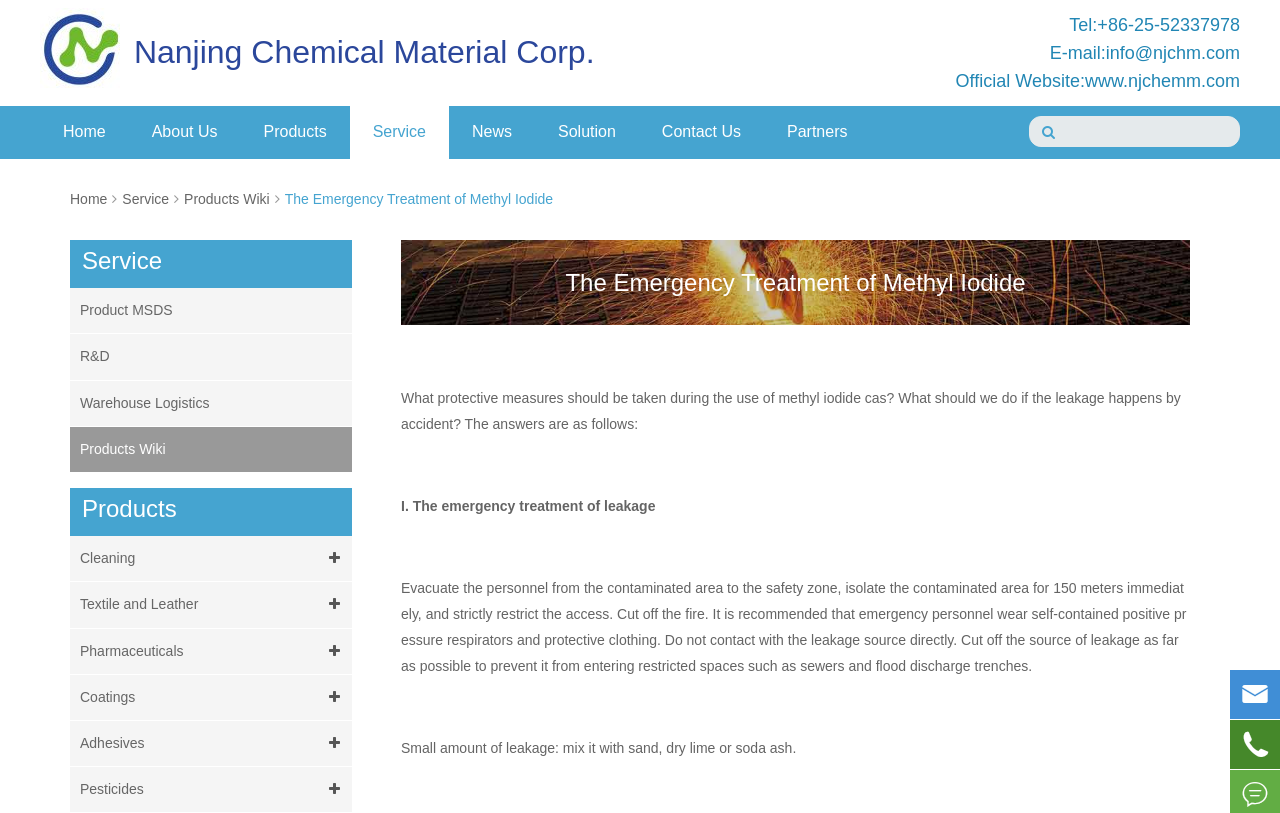Can you find the bounding box coordinates for the element that needs to be clicked to execute this instruction: "Click on the 'Model Railways' link"? The coordinates should be given as four float numbers between 0 and 1, i.e., [left, top, right, bottom].

None